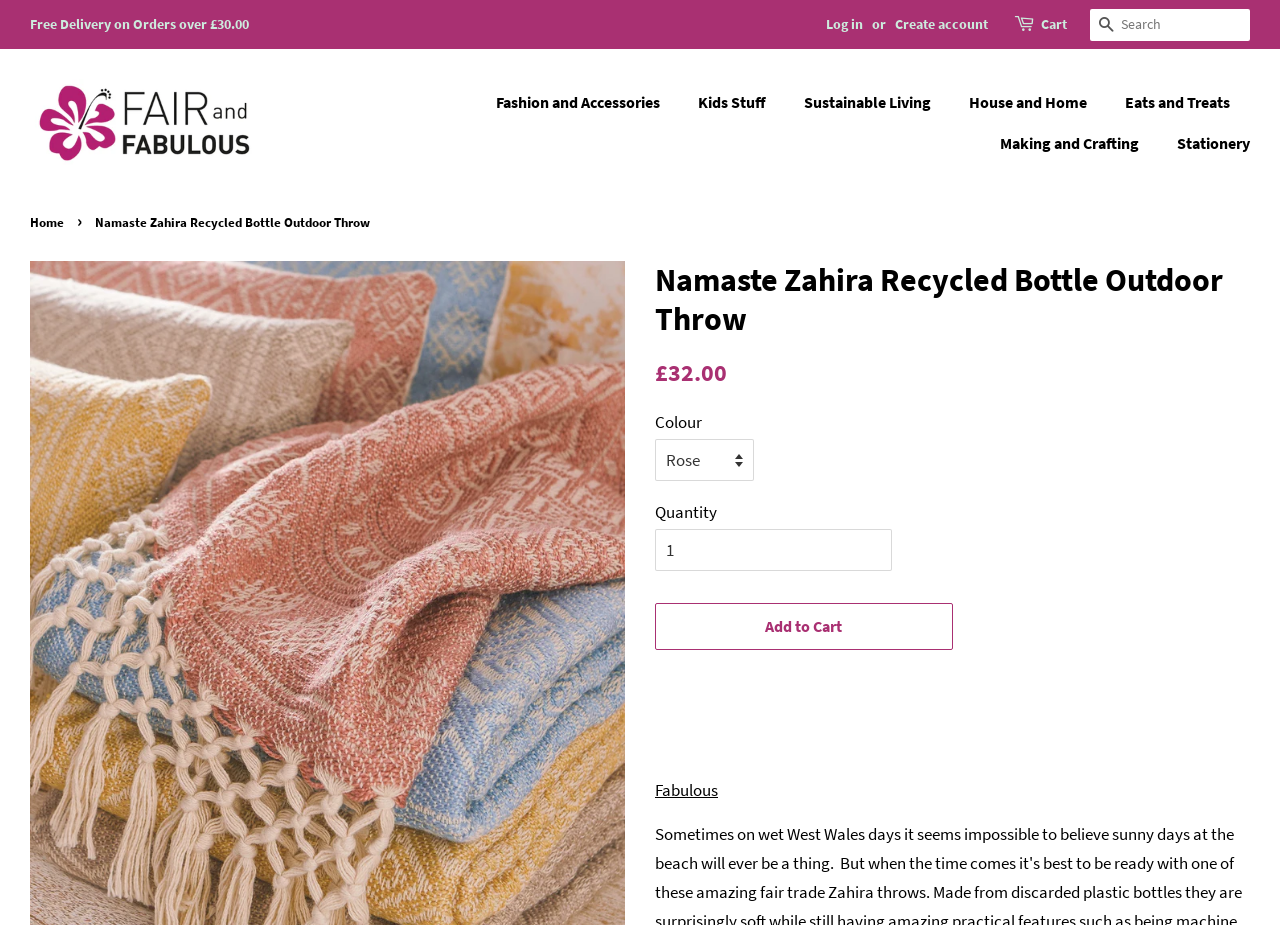Identify the bounding box coordinates for the element that needs to be clicked to fulfill this instruction: "Log in". Provide the coordinates in the format of four float numbers between 0 and 1: [left, top, right, bottom].

[0.645, 0.016, 0.674, 0.035]